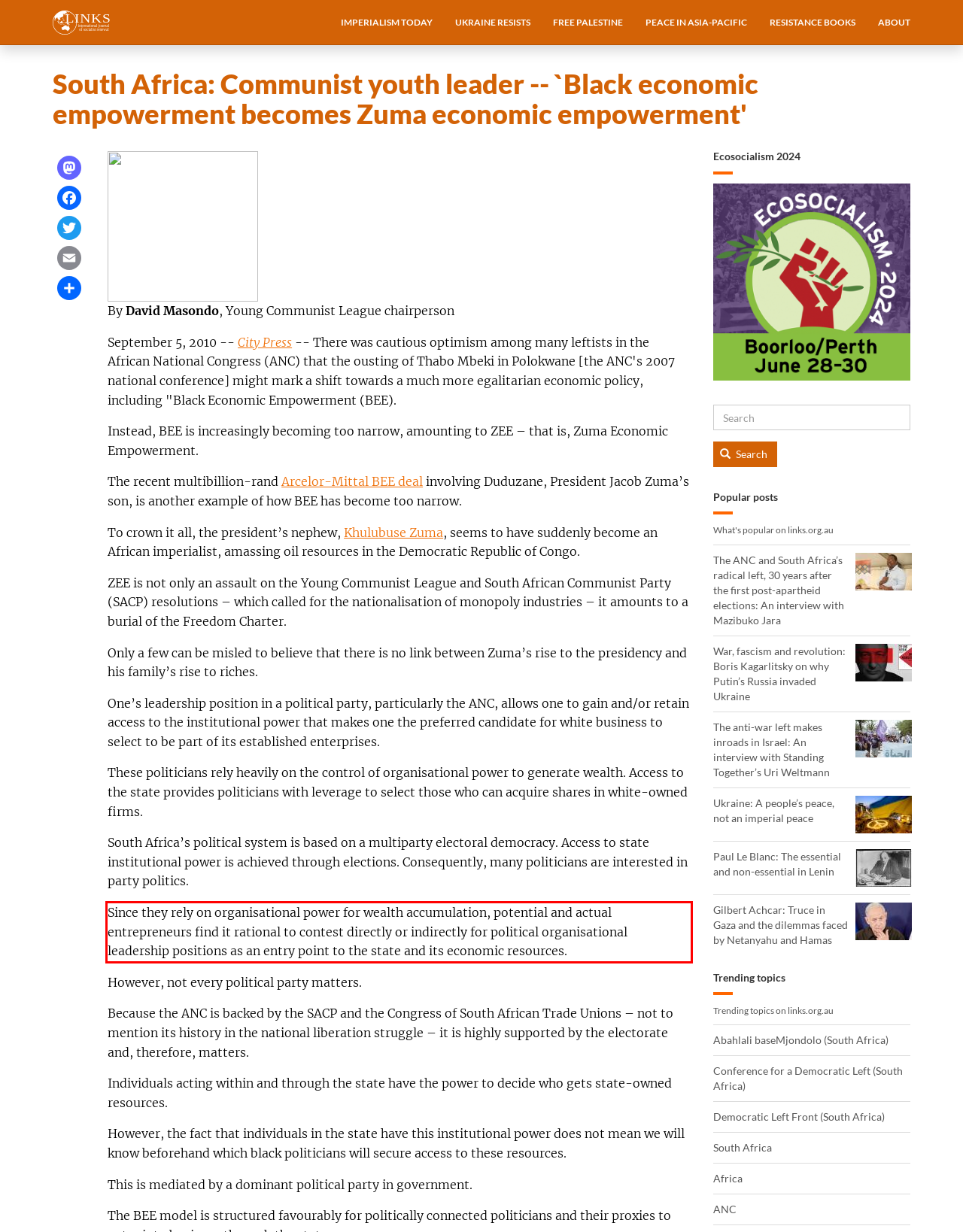Given a screenshot of a webpage containing a red rectangle bounding box, extract and provide the text content found within the red bounding box.

Since they ­rely on organisational power for wealth accumulation, potential and actual entrepreneurs find it rational to contest directly or indirectly for political organisational leadership positions as an entry point to the state and its economic resources.